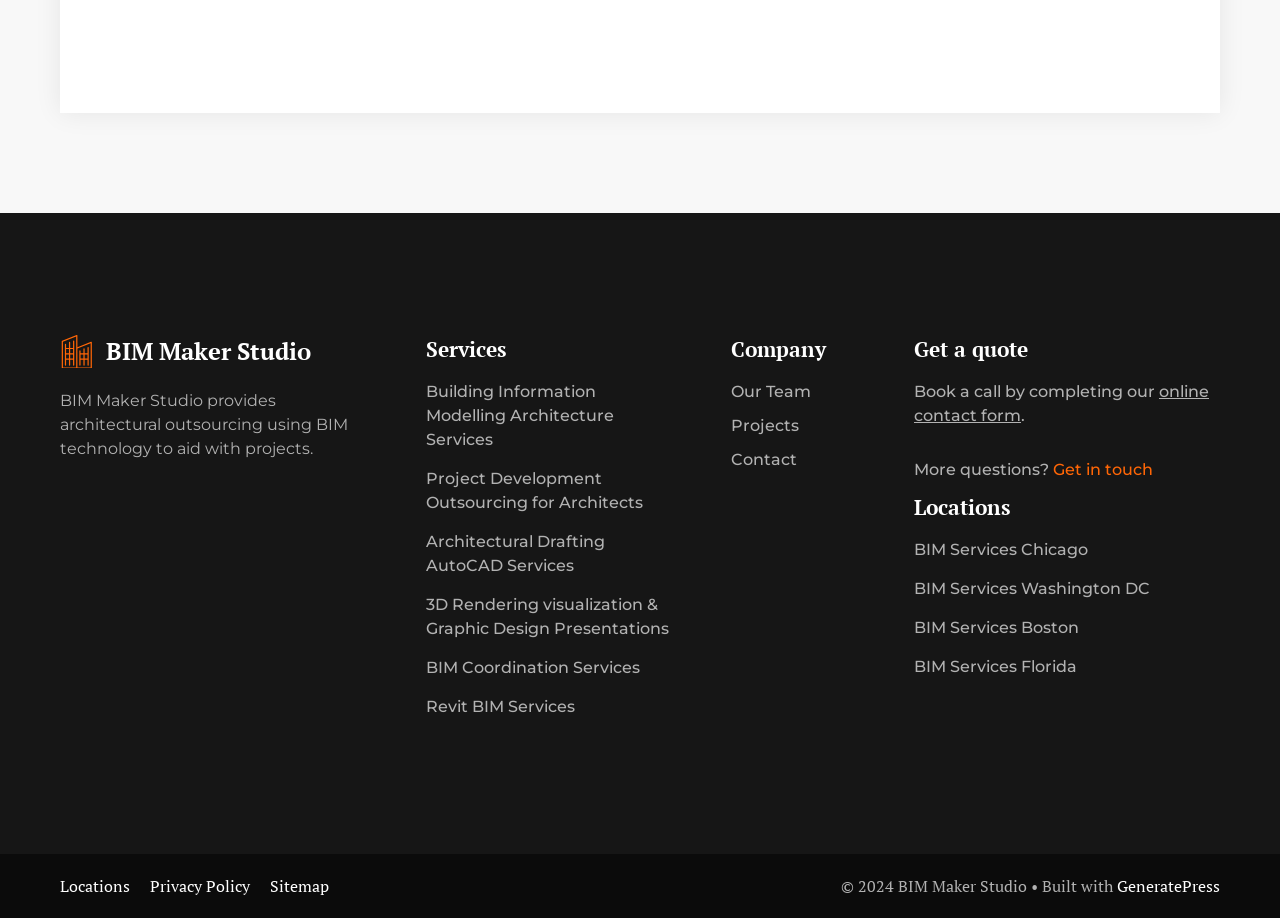Please locate the bounding box coordinates of the element that needs to be clicked to achieve the following instruction: "Learn more about the company's team". The coordinates should be four float numbers between 0 and 1, i.e., [left, top, right, bottom].

[0.571, 0.417, 0.634, 0.437]